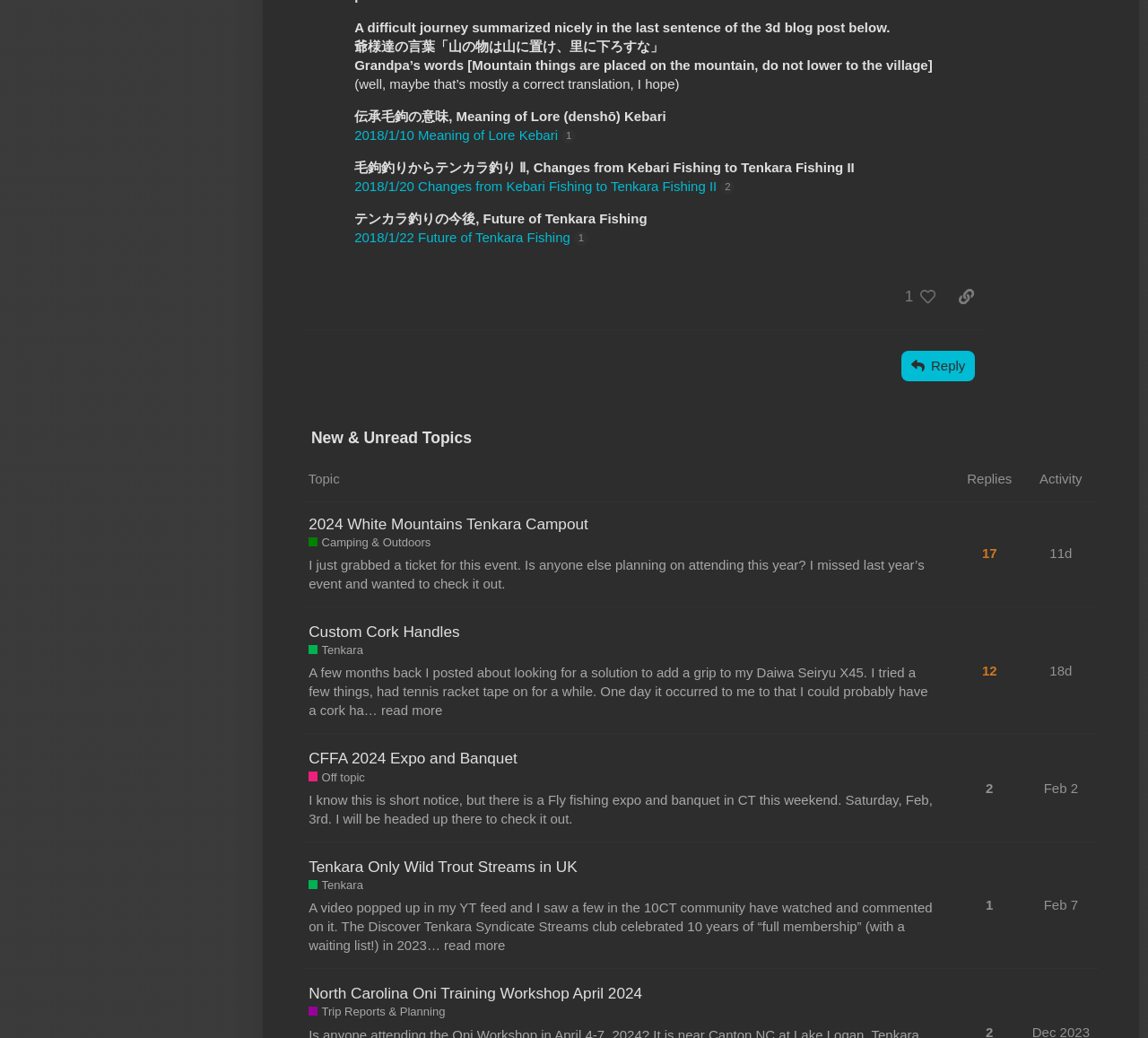Refer to the element description value="Search" and identify the corresponding bounding box in the screenshot. Format the coordinates as (top-left x, top-left y, bottom-right x, bottom-right y) with values in the range of 0 to 1.

None